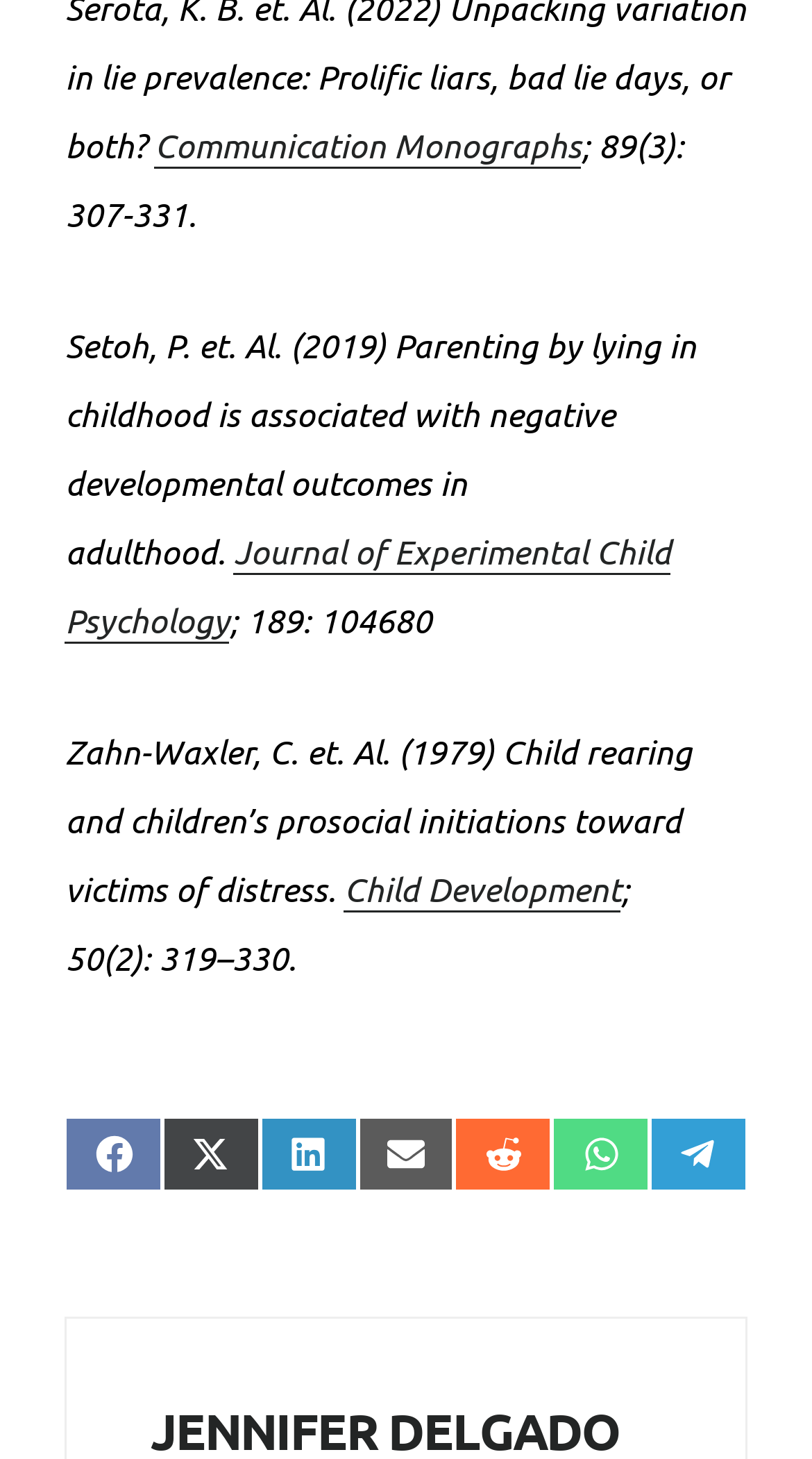Refer to the screenshot and give an in-depth answer to this question: What is the page range of the 'Communication Monographs' article?

I found the page range of the 'Communication Monographs' article by looking at the StaticText element with the text '; 89(3): 307-331.' next to the link element with the text 'Communication Monographs'.